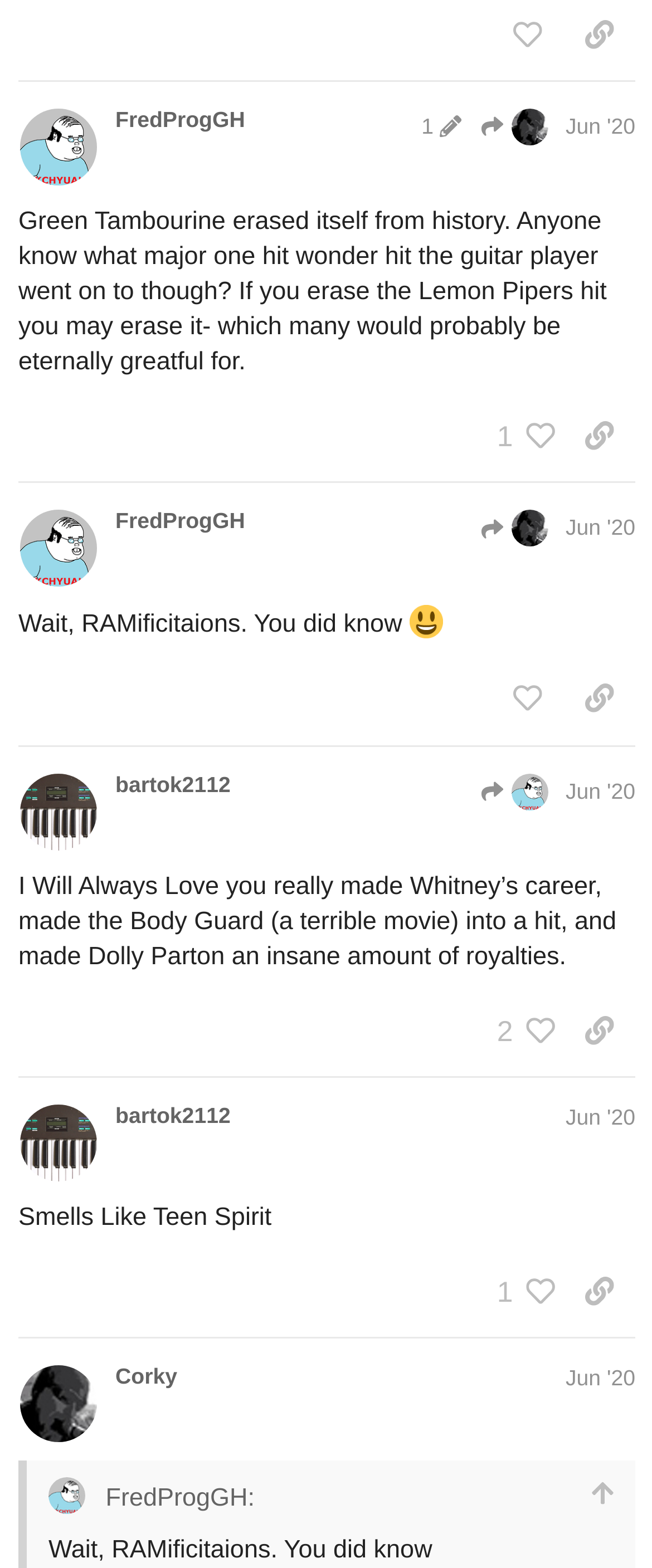How many people liked the post by bartok2112?
Please answer the question with a detailed and comprehensive explanation.

I looked at the button element '2 people liked this post. Click to view' in the region with the label 'post #9 by @bartok2112' and found that 2 people liked the post.